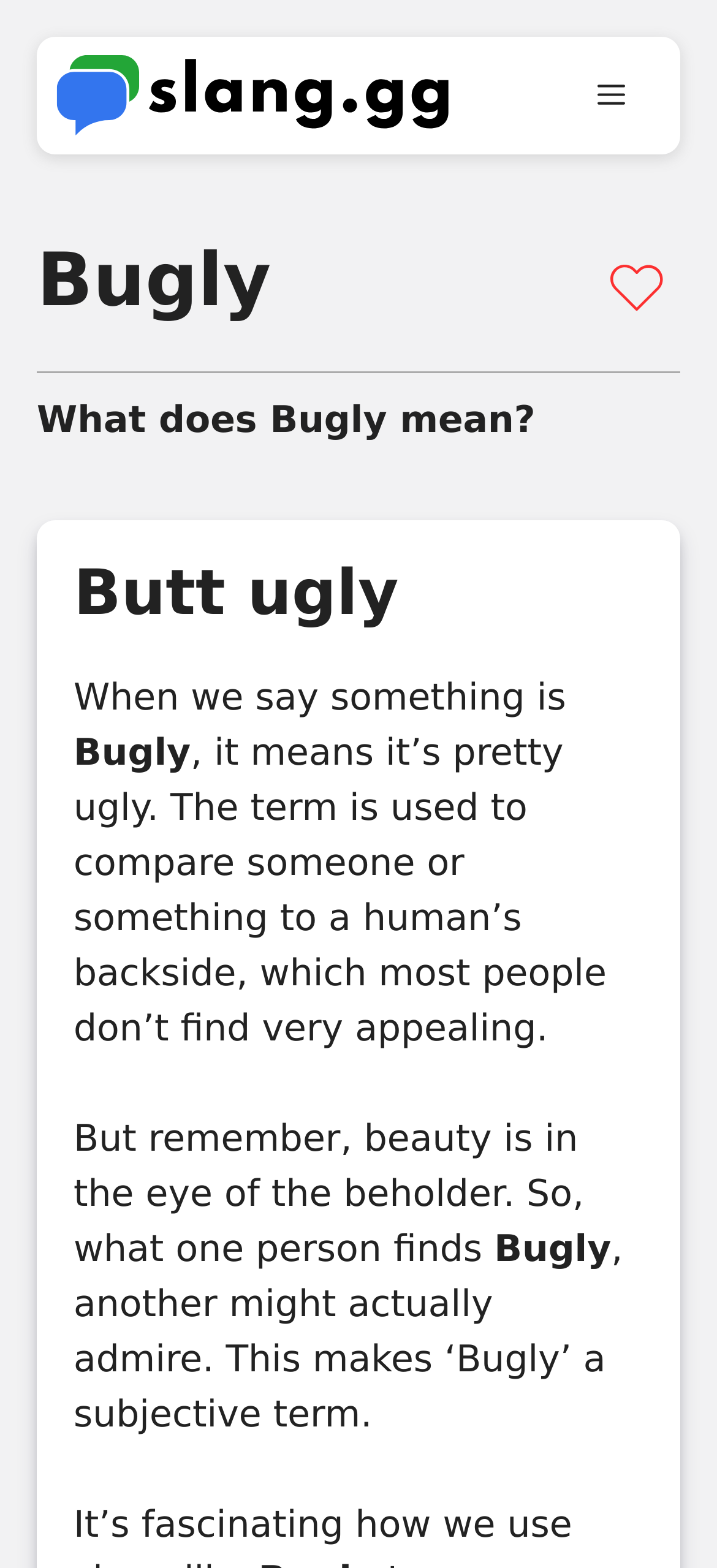Respond to the question with just a single word or phrase: 
What is the purpose of the button labeled Menu?

to expand navigation